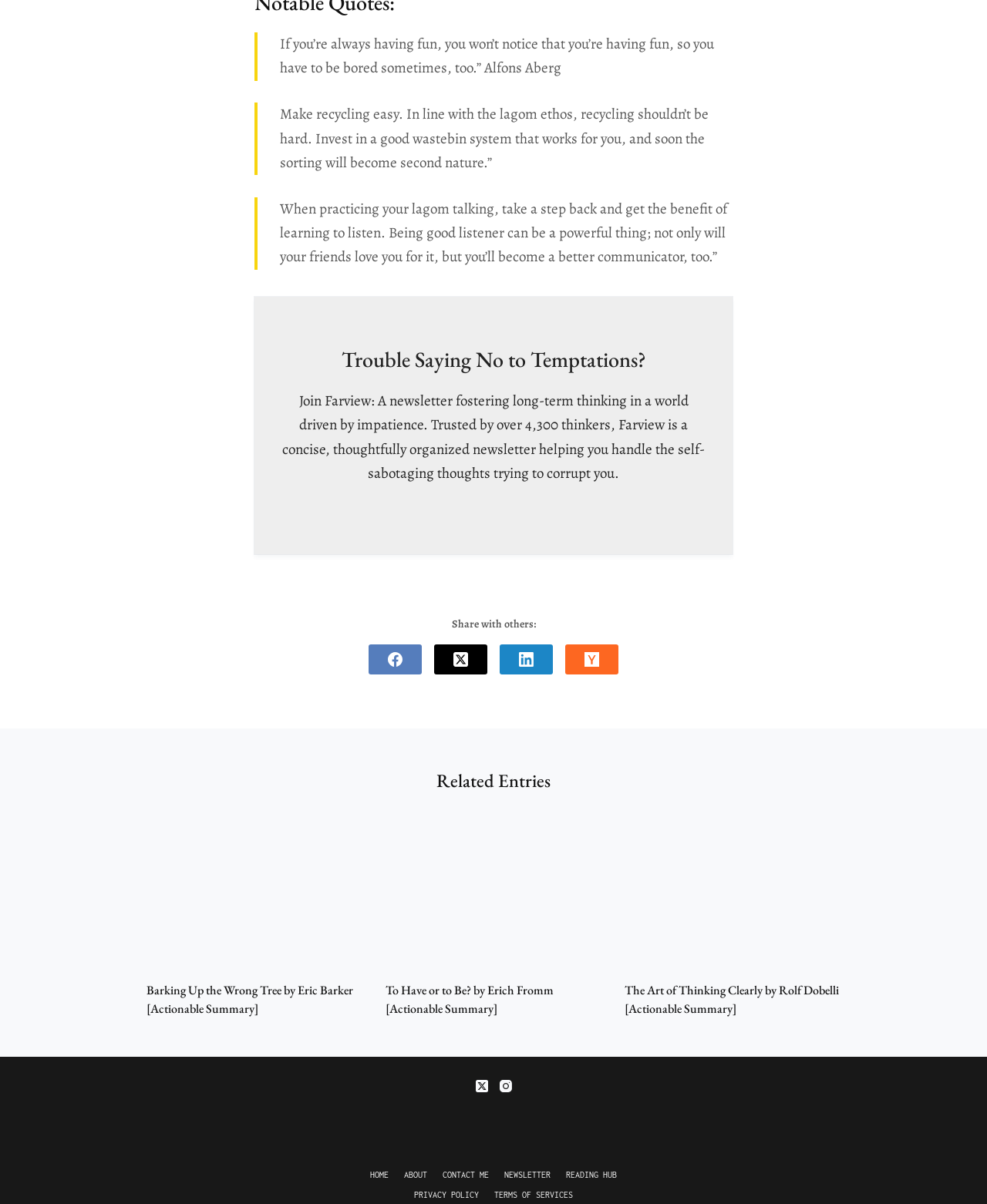What is the topic of the newsletter mentioned on this webpage?
Based on the image, provide a one-word or brief-phrase response.

Long-term thinking